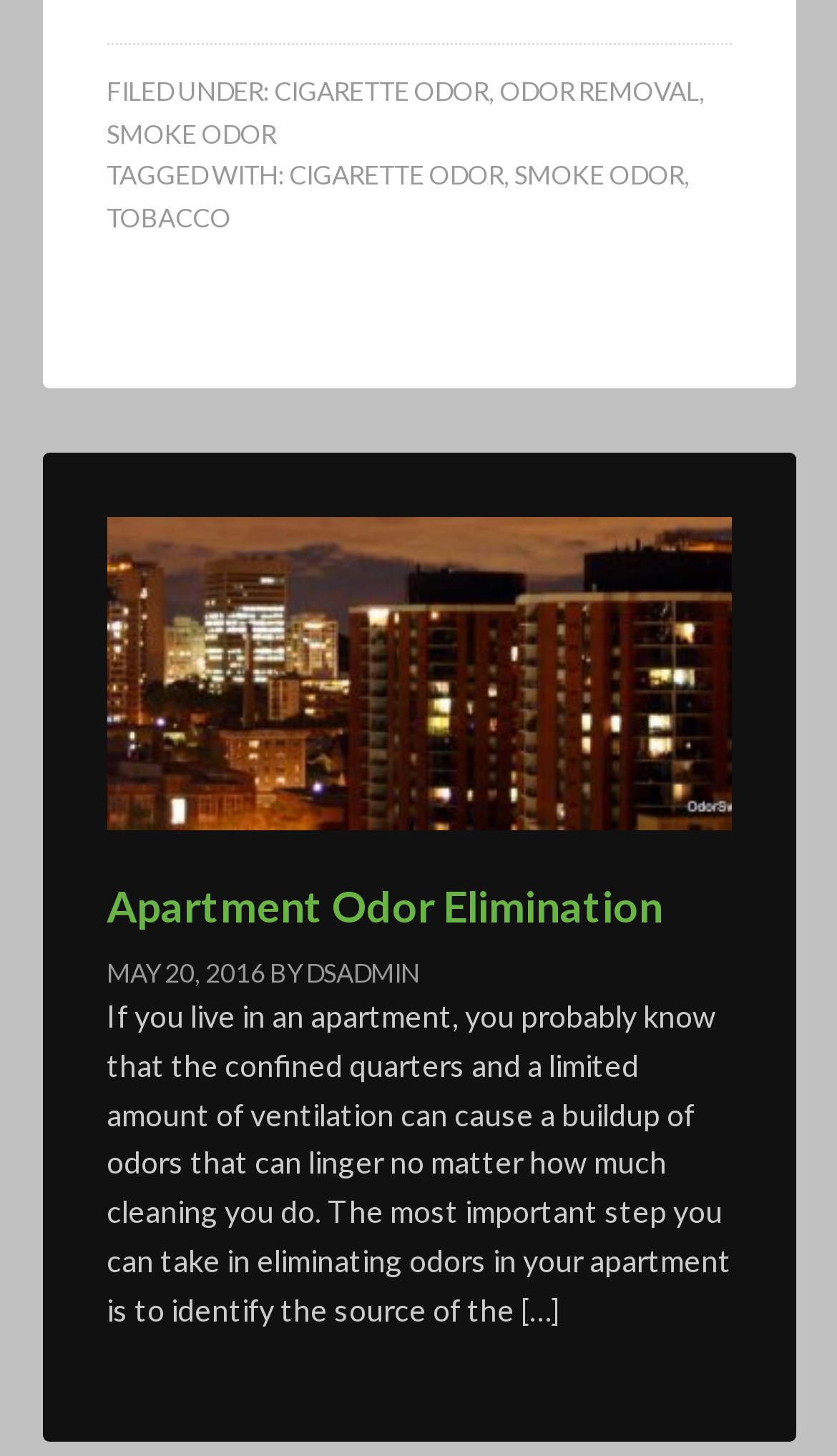Please give a short response to the question using one word or a phrase:
What is the issue discussed in the article?

Odor buildup in apartments